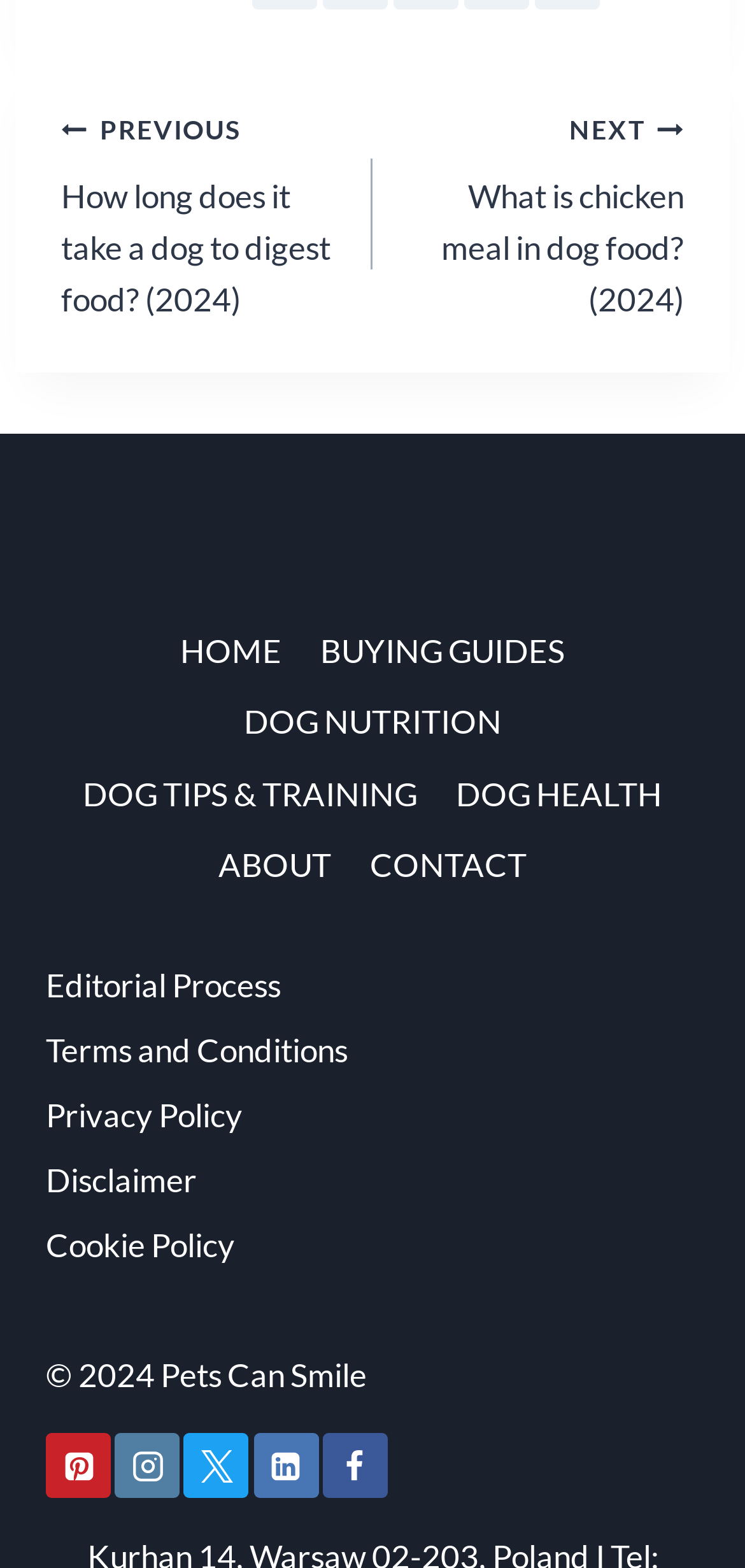Identify the bounding box for the element characterized by the following description: "DOG TIPS & TRAINING".

[0.085, 0.483, 0.586, 0.529]